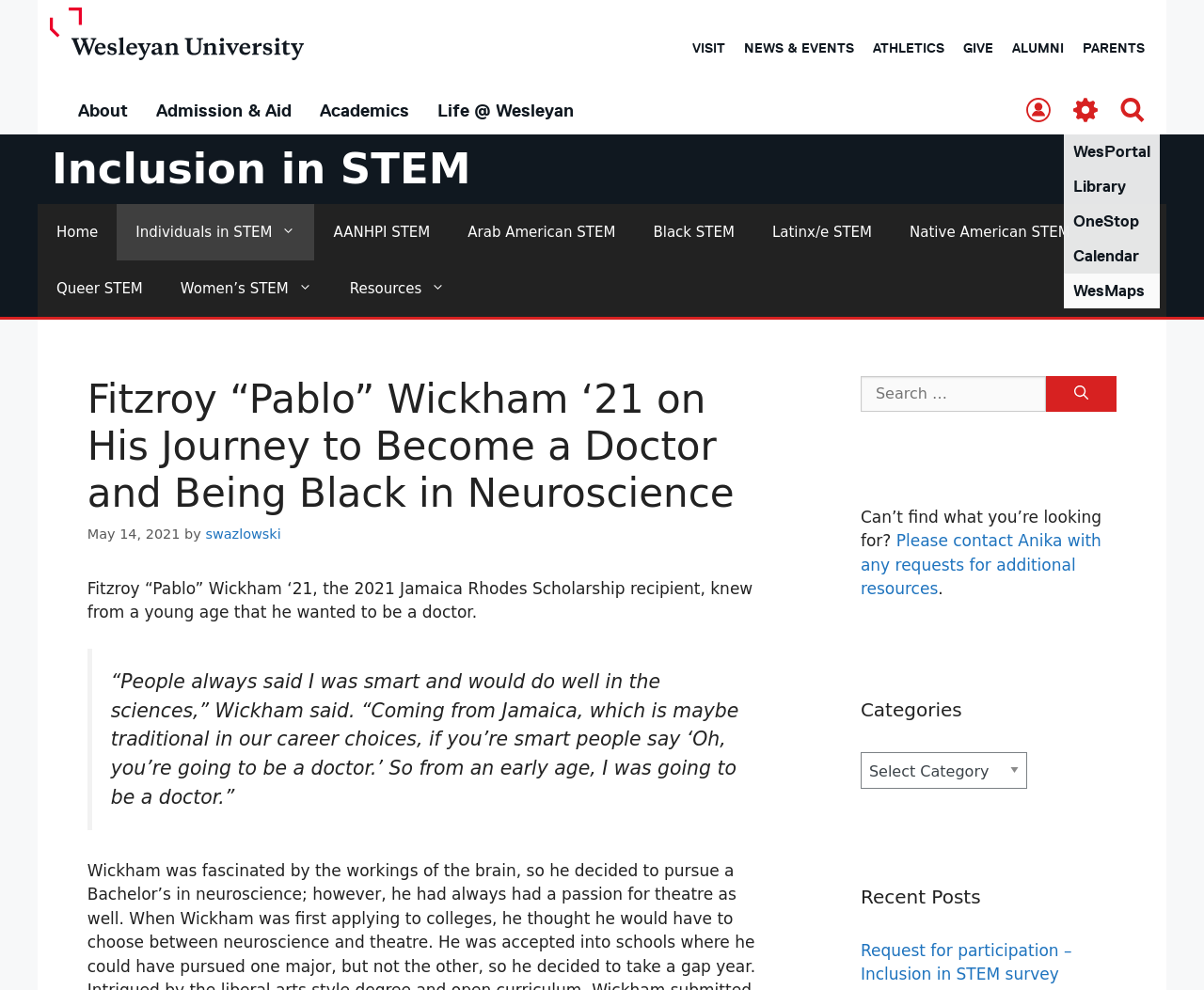Provide the bounding box coordinates of the area you need to click to execute the following instruction: "Search for something".

[0.715, 0.38, 0.869, 0.417]